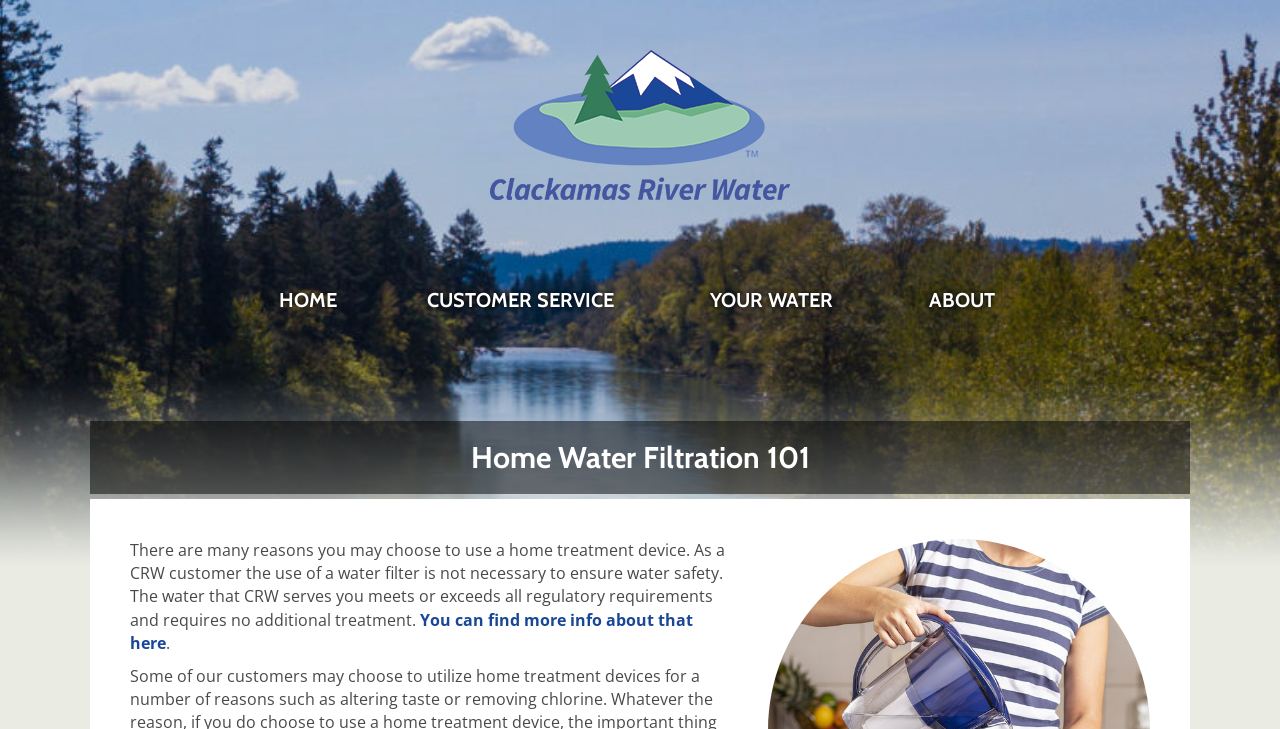Respond with a single word or short phrase to the following question: 
What are the main sections of the website?

HOME, CUSTOMER SERVICE, YOUR WATER, ABOUT